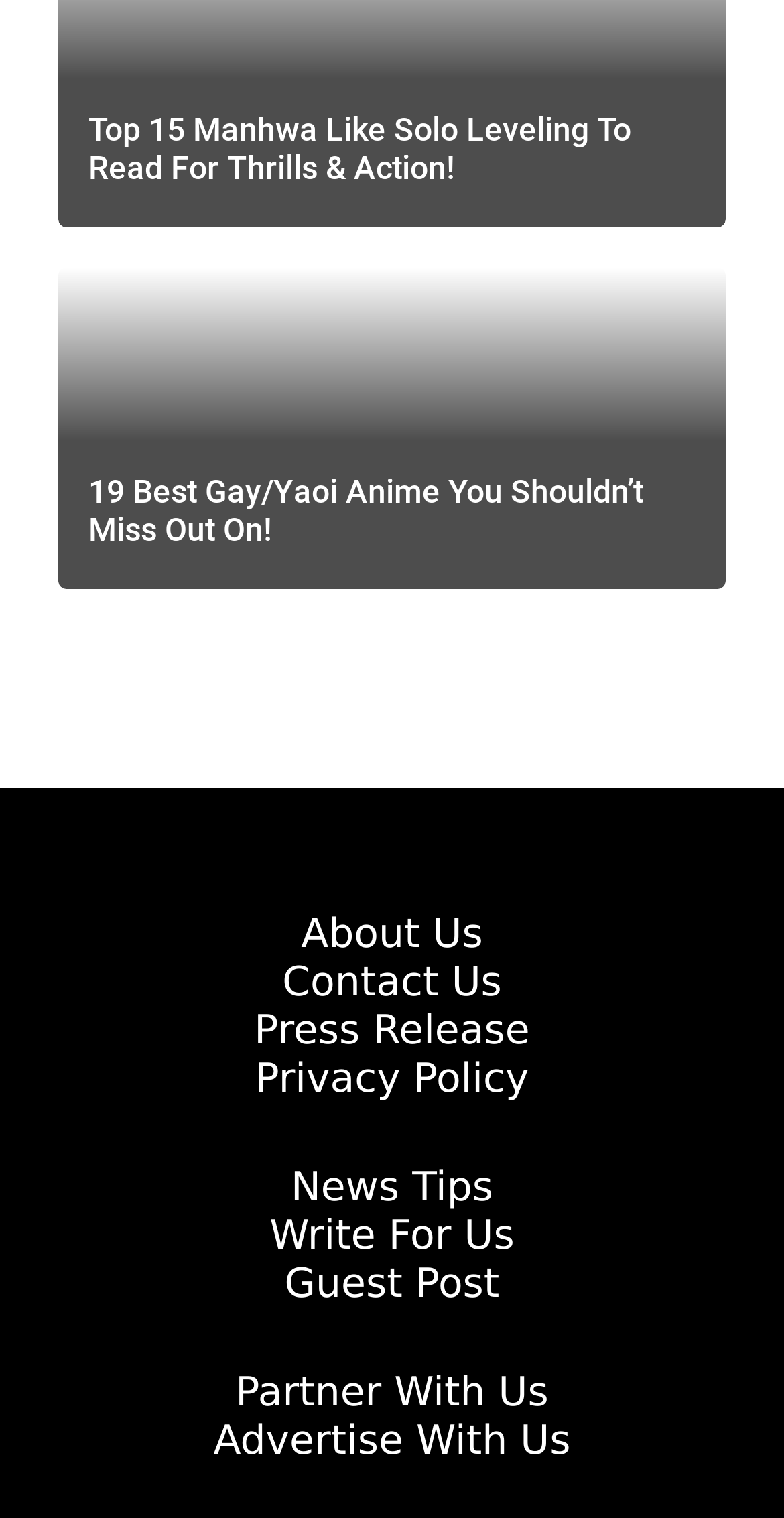What is the position of the 'Contact Us' link?
Refer to the screenshot and answer in one word or phrase.

Below 'About Us'